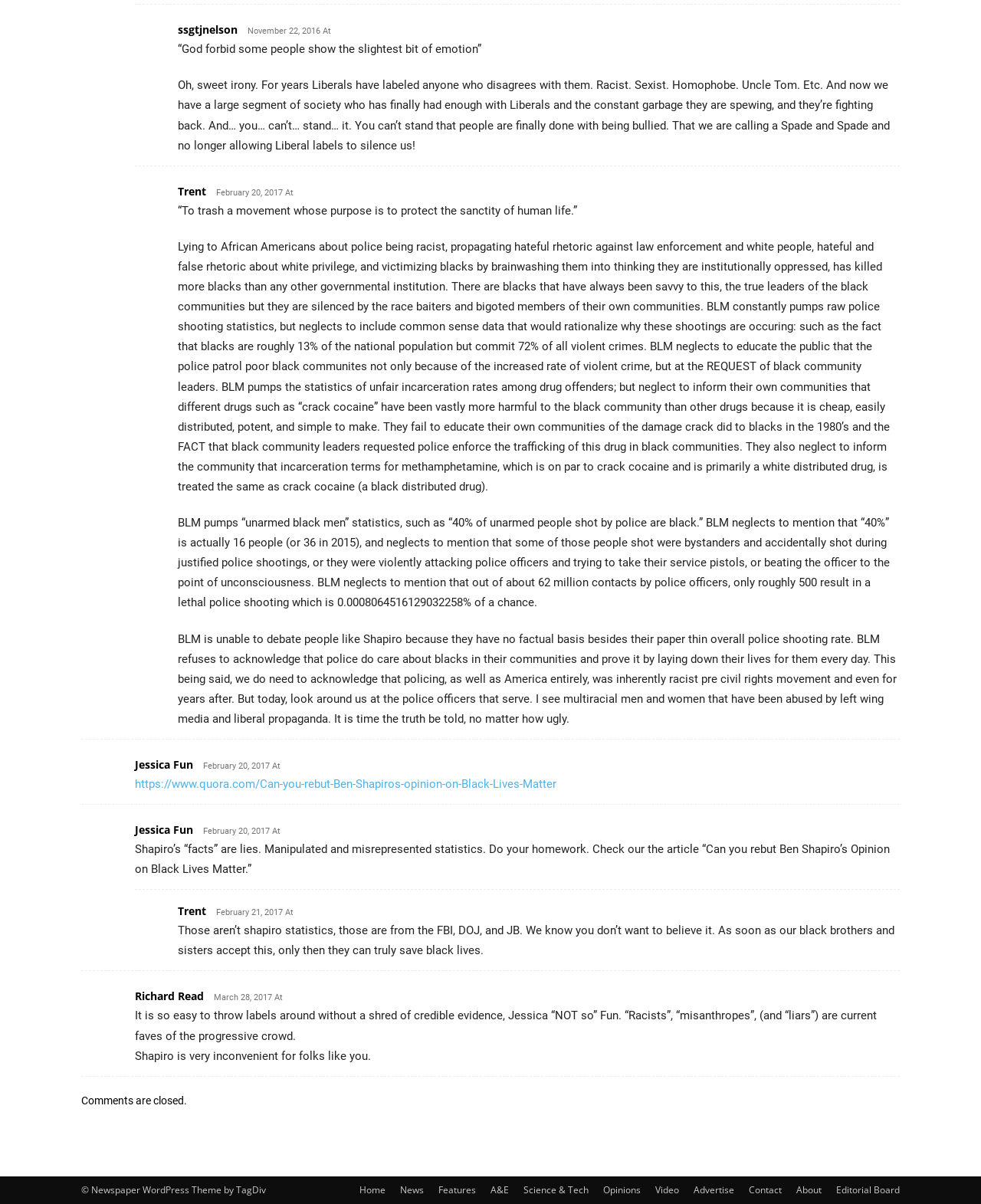Provide the bounding box coordinates of the section that needs to be clicked to accomplish the following instruction: "Click the 'Home' link."

[0.366, 0.983, 0.393, 0.994]